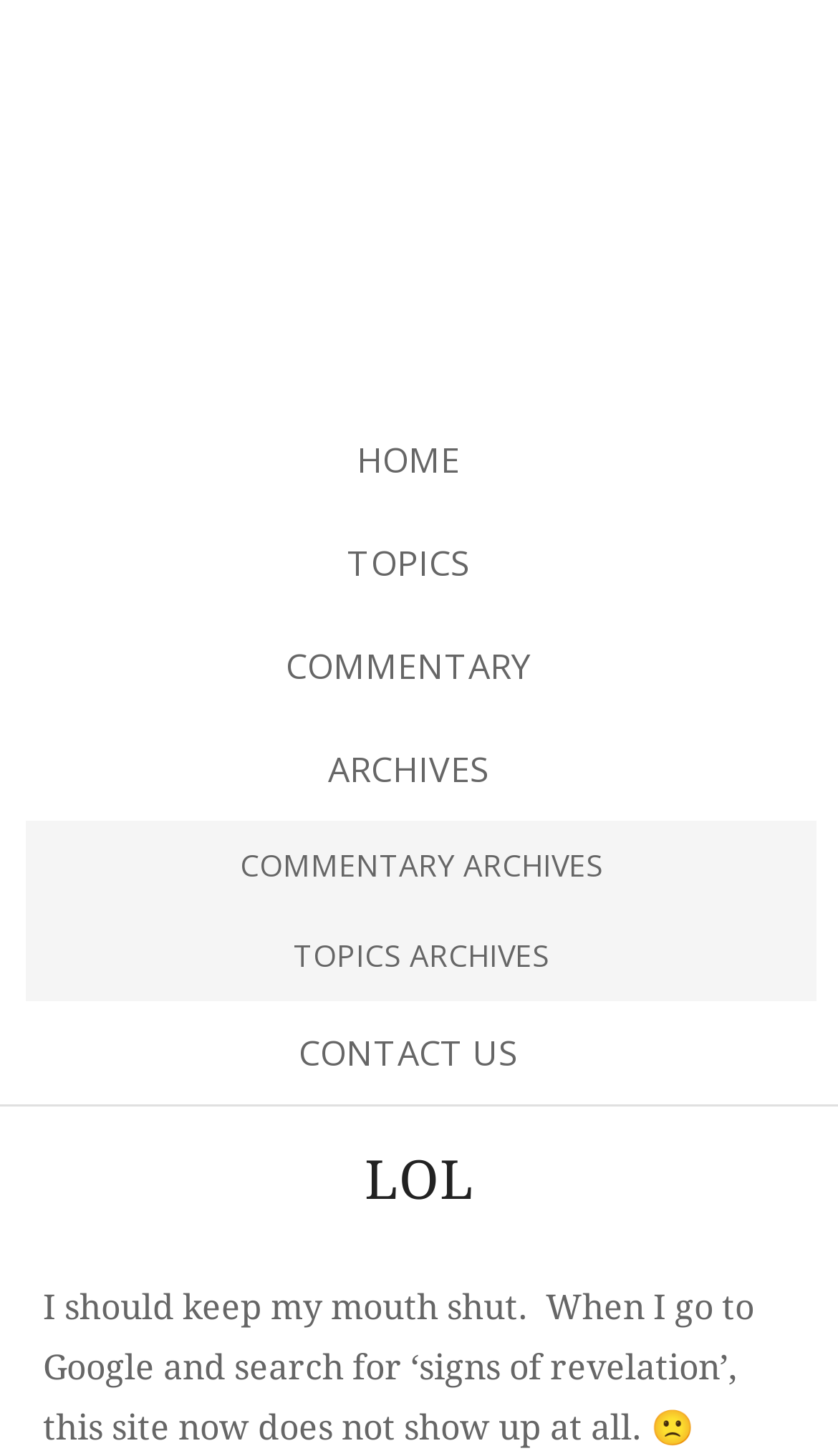Using the image as a reference, answer the following question in as much detail as possible:
What is the first menu item in the primary menu?

By examining the navigation element 'Primary Menu' and its child elements, I found that the first link is 'HOME' with a bounding box coordinate of [0.0, 0.28, 0.974, 0.351].